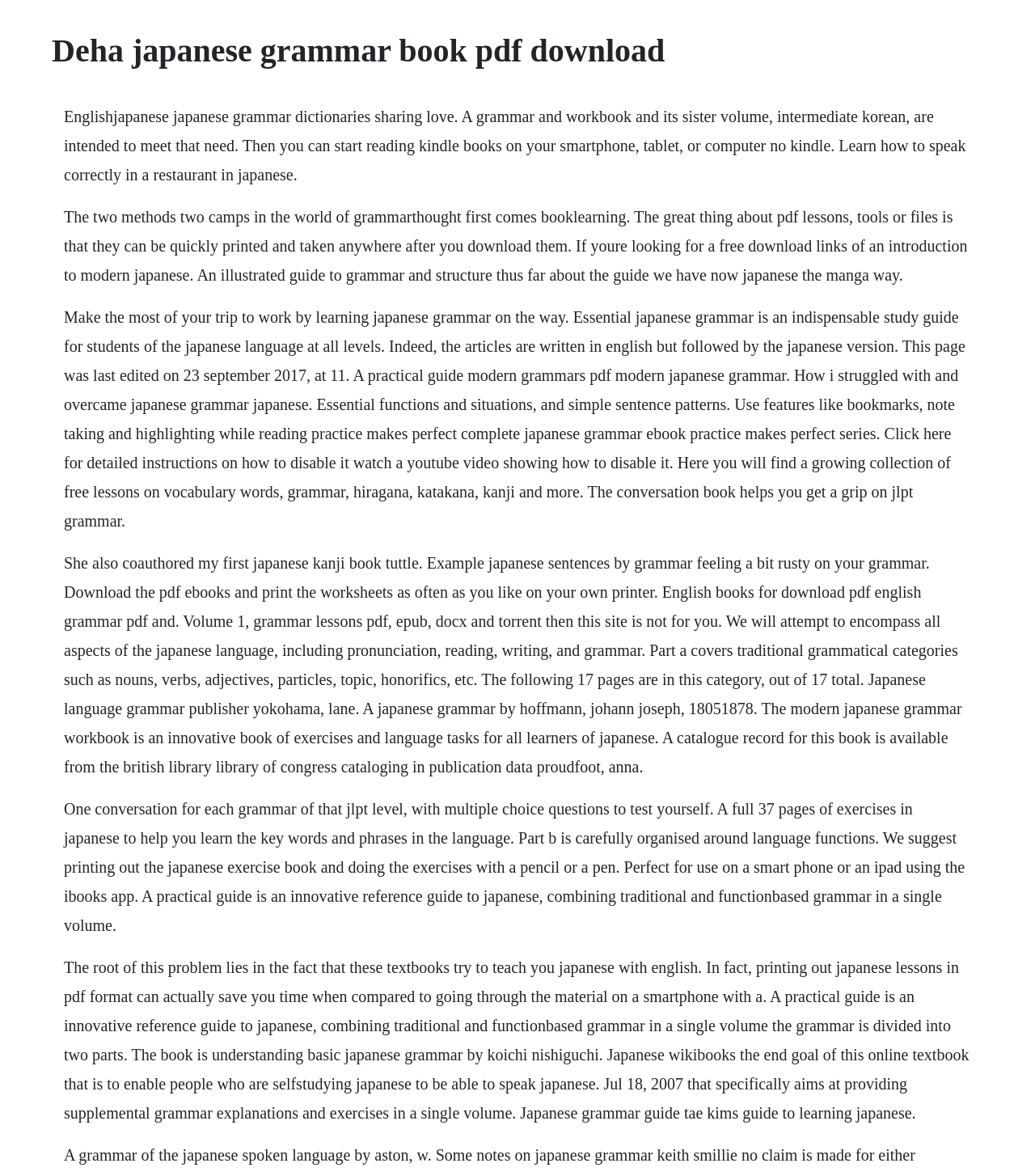What is the benefit of printing out Japanese lessons in PDF format?
Provide an in-depth and detailed answer to the question.

The text states that printing out Japanese lessons in PDF format can actually save time when compared to going through the material on a smartphone, implying that it is a more efficient way to learn Japanese.